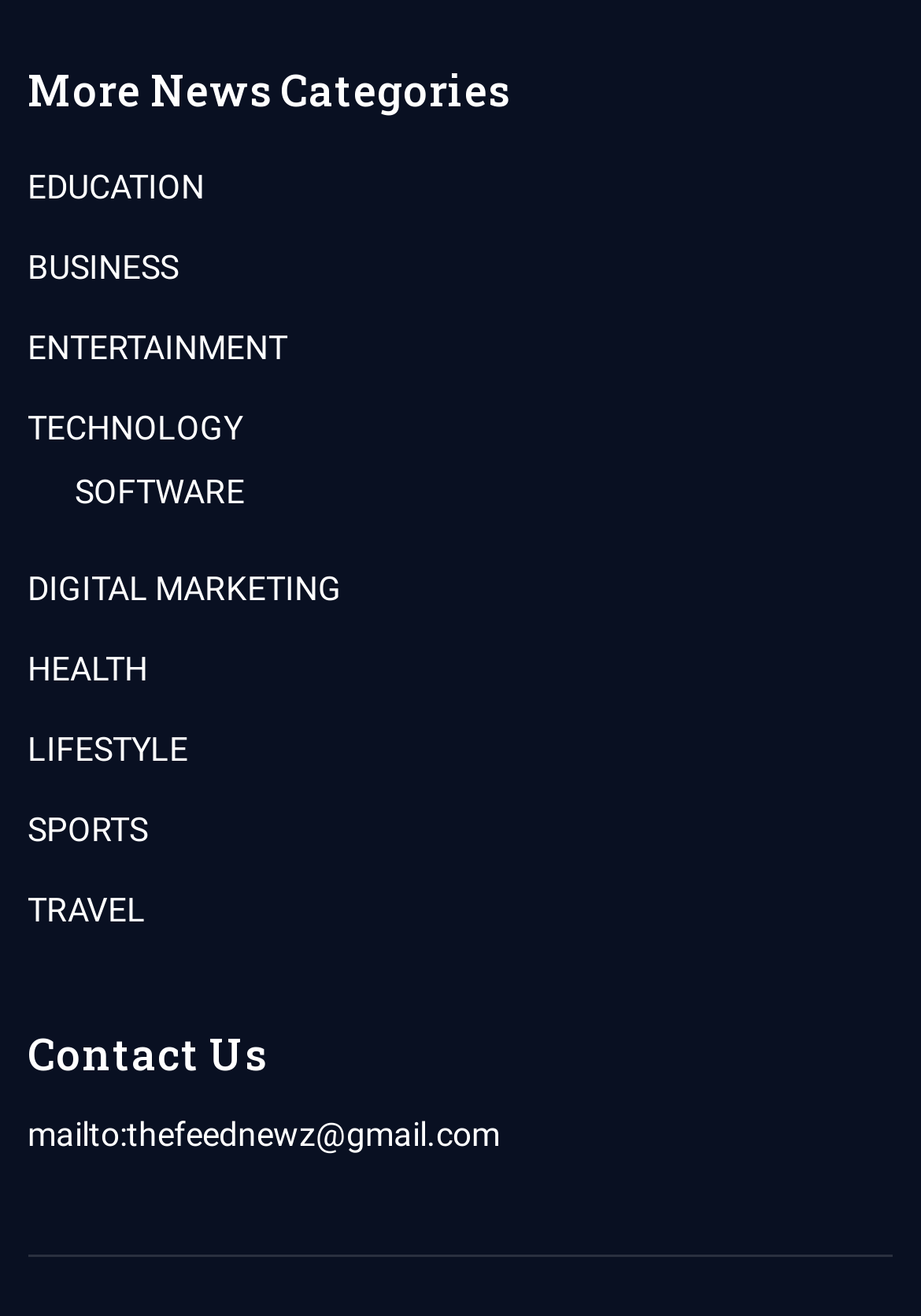Kindly determine the bounding box coordinates for the area that needs to be clicked to execute this instruction: "Go to the home page".

None